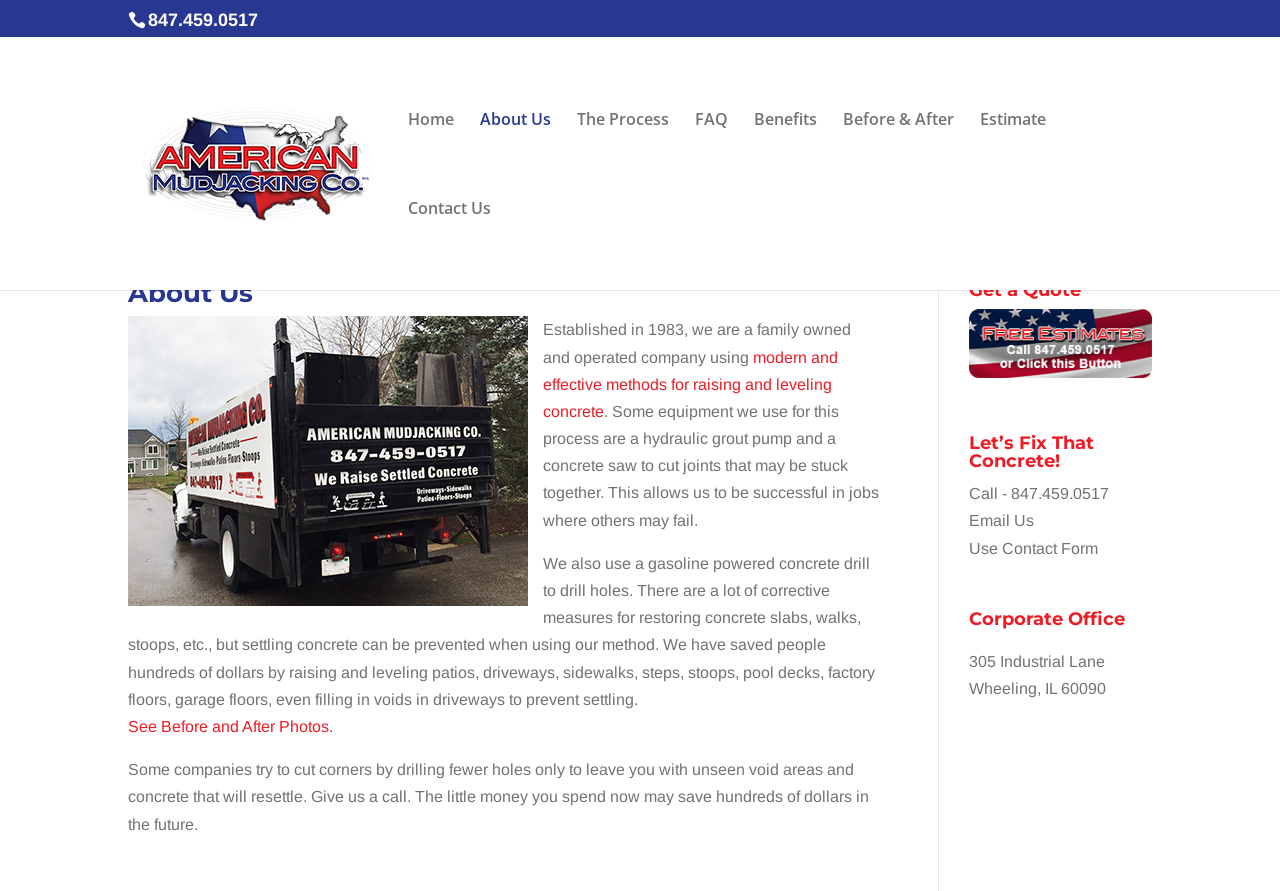Kindly determine the bounding box coordinates for the clickable area to achieve the given instruction: "Email the company".

[0.757, 0.575, 0.808, 0.594]